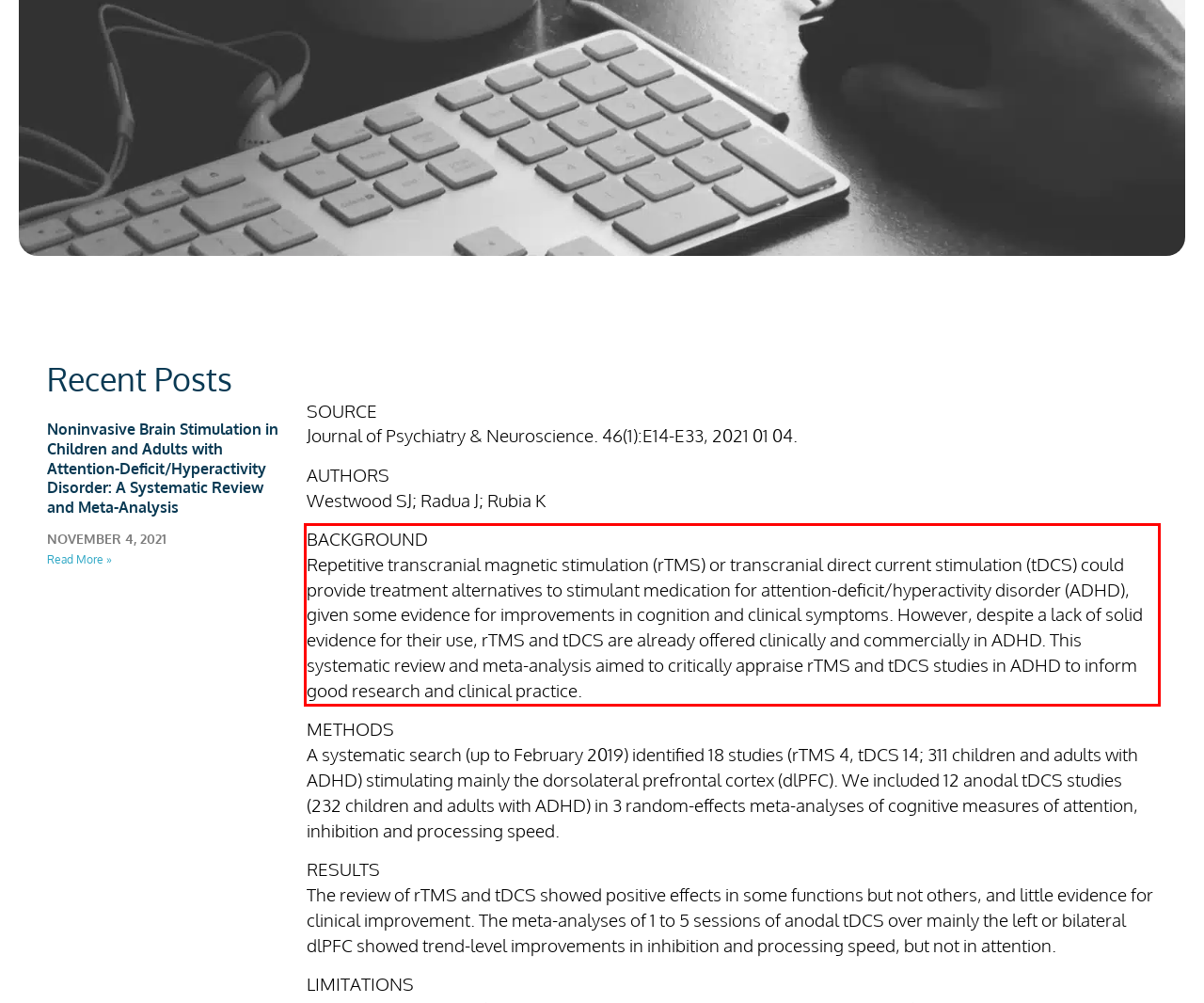You have a screenshot with a red rectangle around a UI element. Recognize and extract the text within this red bounding box using OCR.

BACKGROUND Repetitive transcranial magnetic stimulation (rTMS) or transcranial direct current stimulation (tDCS) could provide treatment alternatives to stimulant medication for attention-deficit/hyperactivity disorder (ADHD), given some evidence for improvements in cognition and clinical symptoms. However, despite a lack of solid evidence for their use, rTMS and tDCS are already offered clinically and commercially in ADHD. This systematic review and meta-analysis aimed to critically appraise rTMS and tDCS studies in ADHD to inform good research and clinical practice.